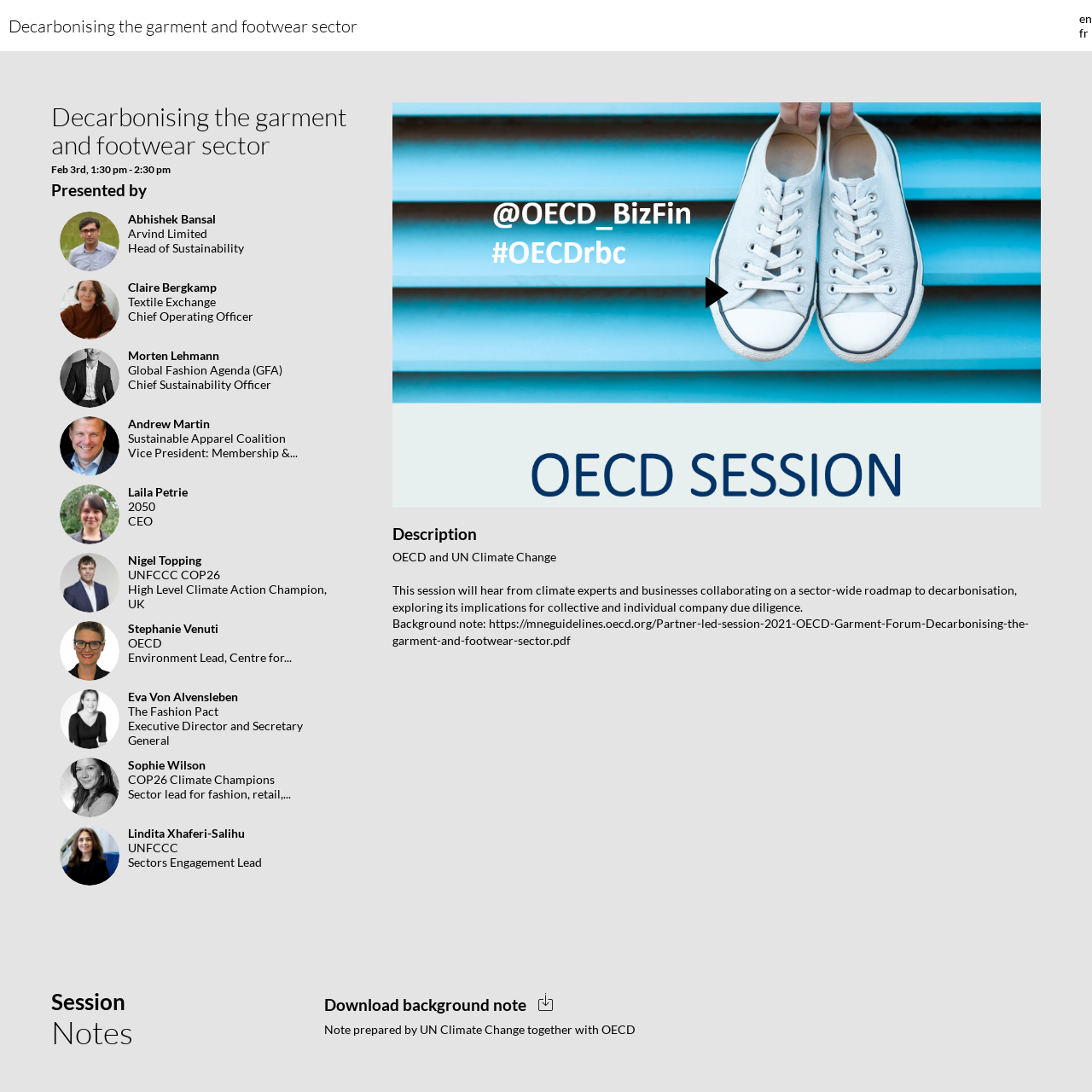What is the time of the session?
Using the visual information, reply with a single word or short phrase.

Feb 3rd, 1:30 pm - 2:30 pm